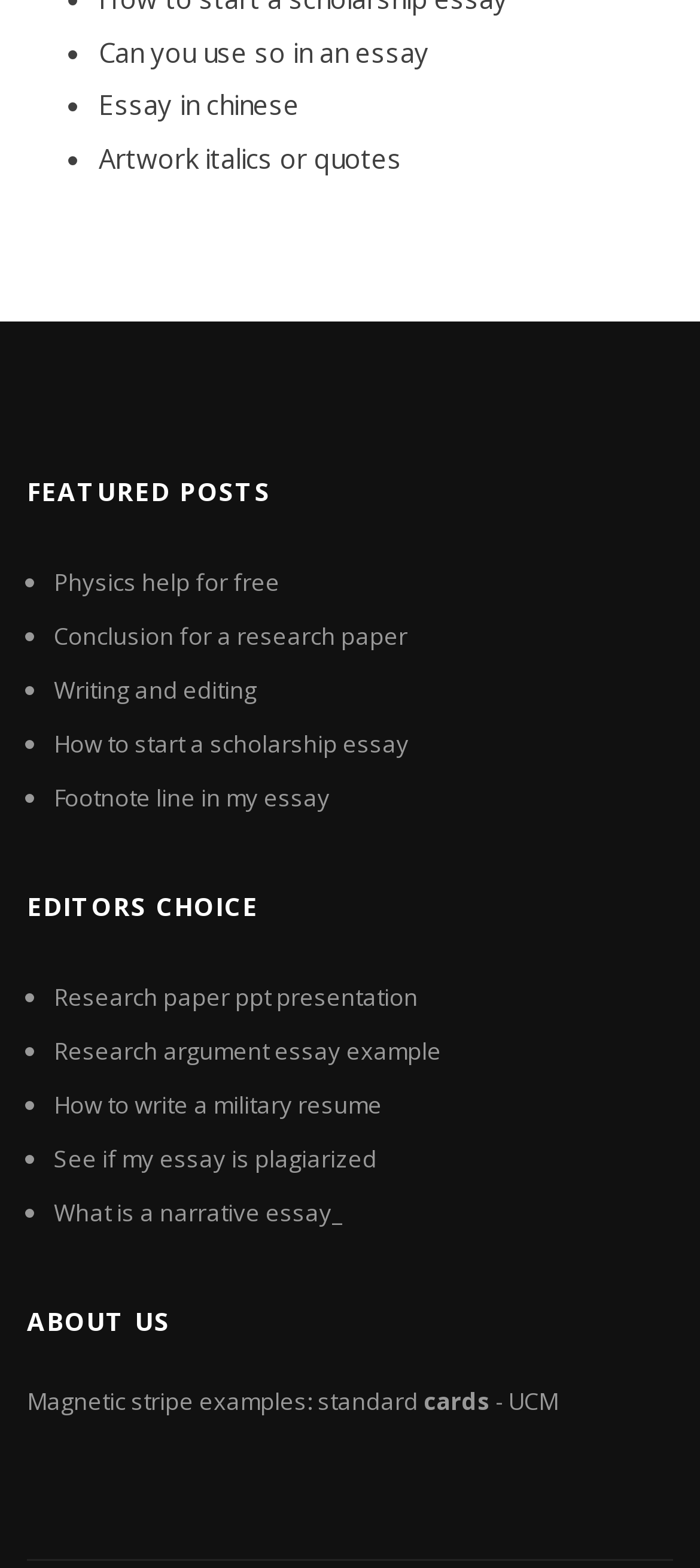Determine the bounding box coordinates for the clickable element to execute this instruction: "View 'Physics help for free'". Provide the coordinates as four float numbers between 0 and 1, i.e., [left, top, right, bottom].

[0.077, 0.361, 0.4, 0.382]